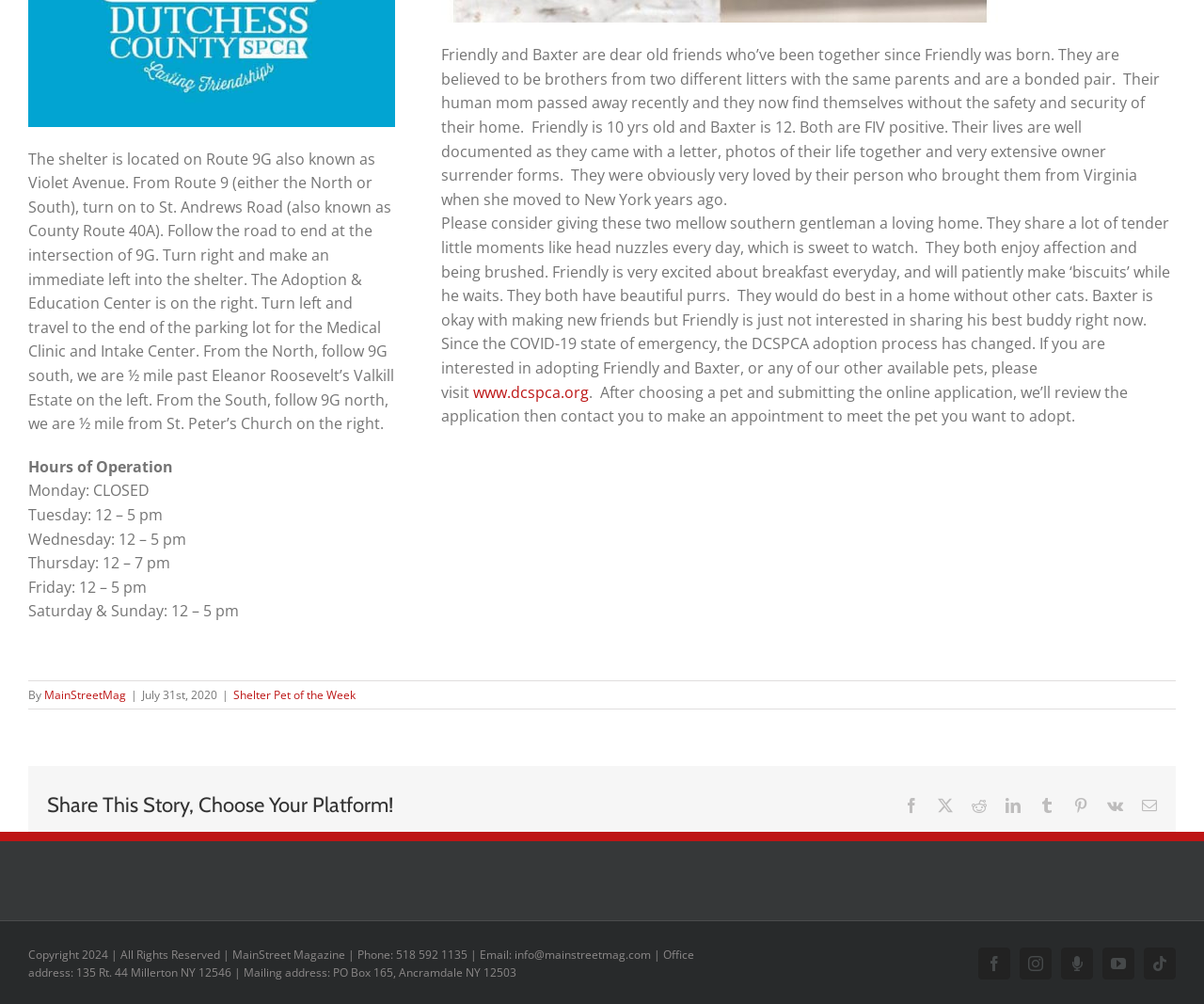Determine the bounding box coordinates of the UI element that matches the following description: "Tiktok". The coordinates should be four float numbers between 0 and 1 in the format [left, top, right, bottom].

[0.95, 0.944, 0.977, 0.976]